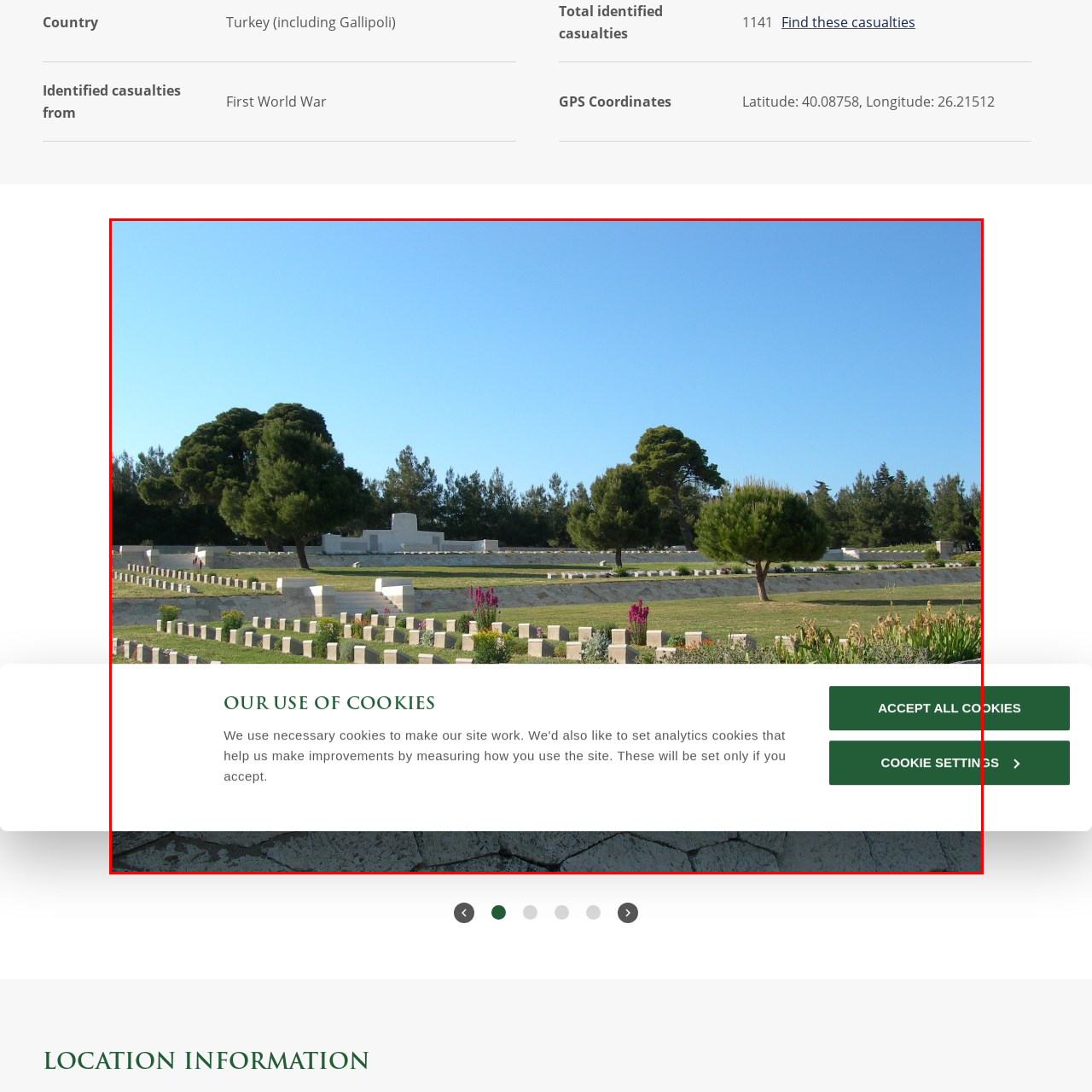Generate a comprehensive caption for the image that is marked by the red border.

The image captures a serene view of the Twelve Tree Copse Cemetery, a commemorative site dedicated to honoring fallen soldiers. The cemetery is characterized by neatly arranged headstones that are lined in rows, set against a backdrop of lush greenery and tall trees. The sky is clear and blue, contributing to a peaceful atmosphere. In the foreground, vibrant flowers add a touch of color to the landscape, symbolizing remembrance and respect. 

Overlaying this tranquil scene is a cookie consent banner informing visitors about the site's use of necessary cookies for functionality and analytics, inviting users to accept cookies or manage their settings. This element emphasizes the site's commitment to enhancing user experience while ensuring the privacy of its visitors.